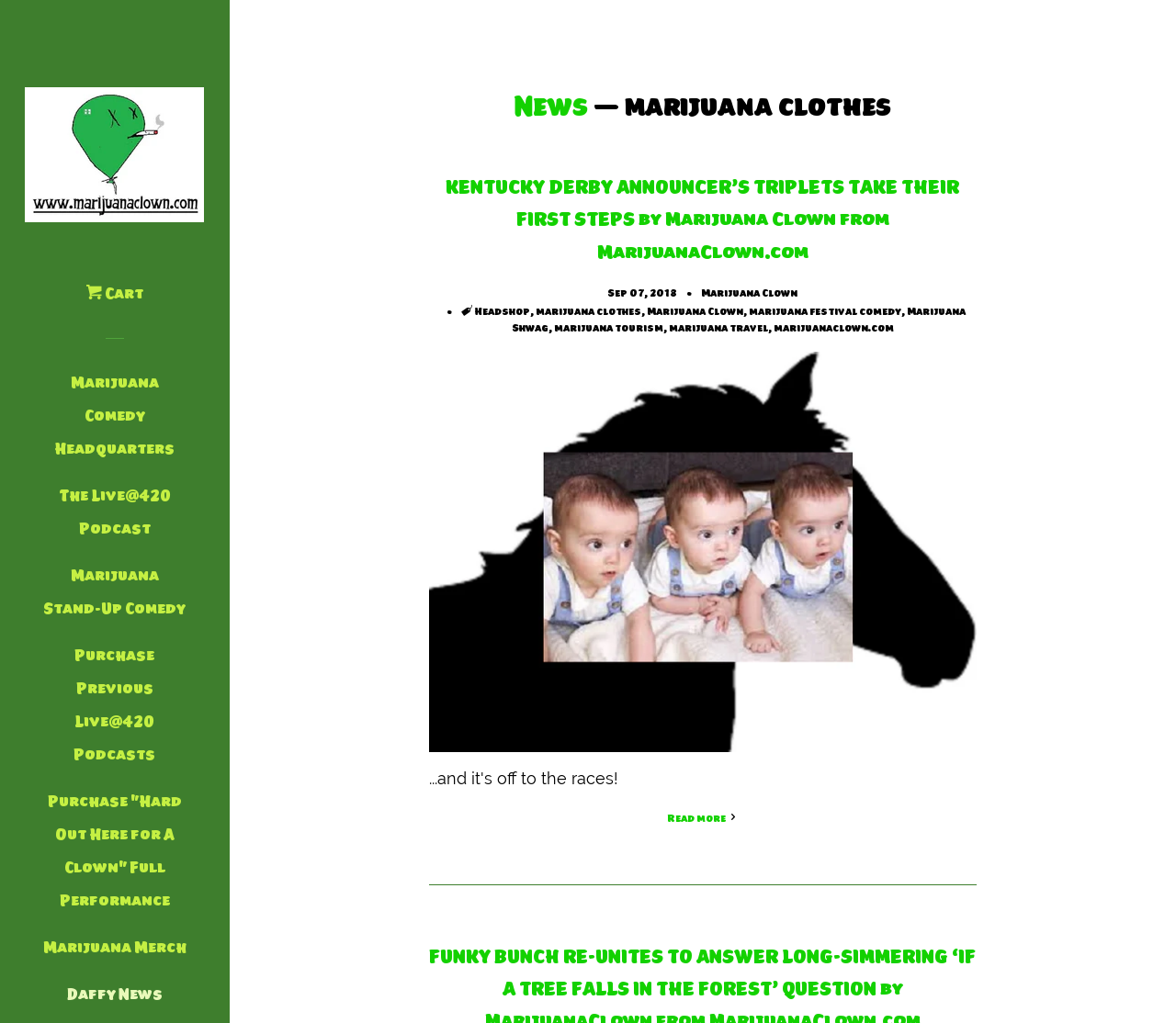Please mark the clickable region by giving the bounding box coordinates needed to complete this instruction: "Close the current window".

[0.938, 0.108, 0.961, 0.13]